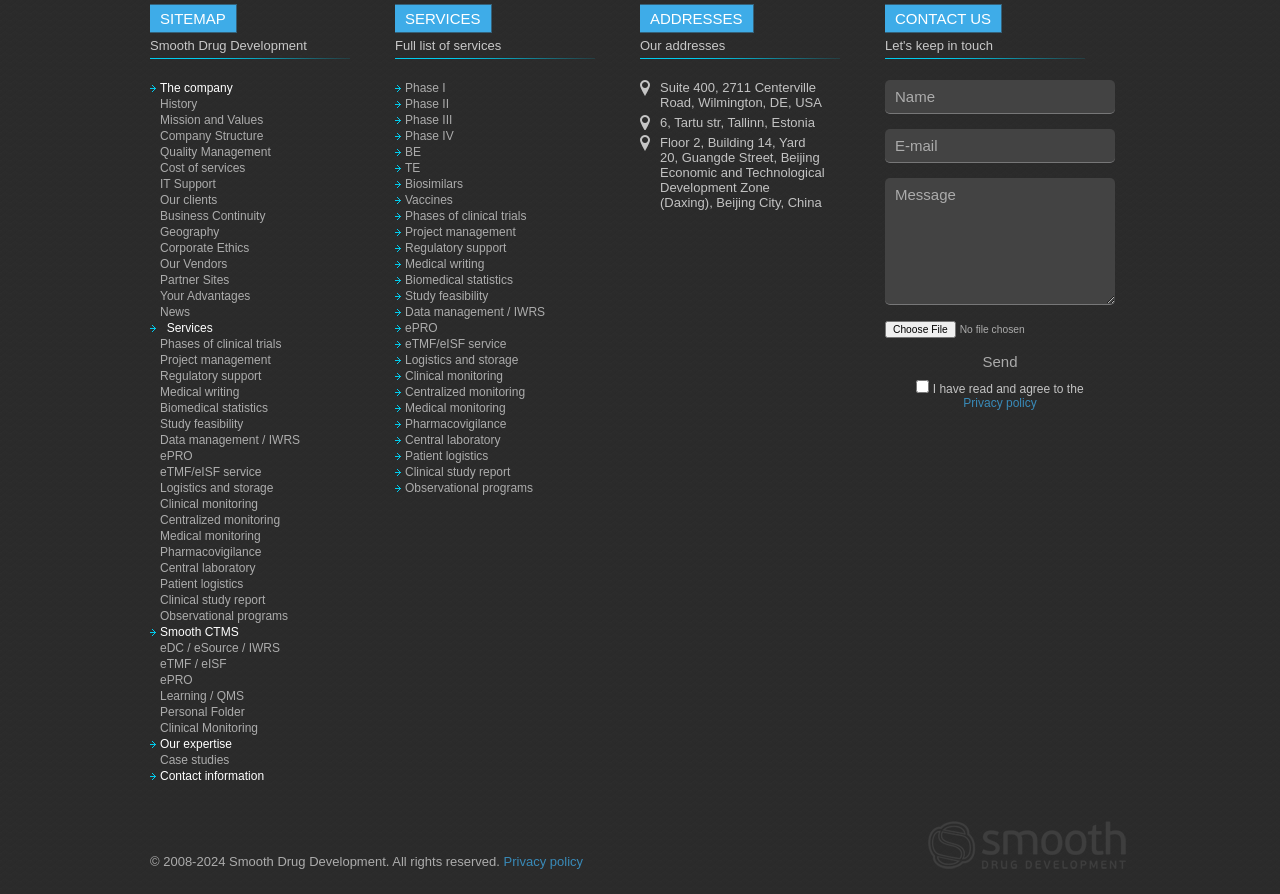Use a single word or phrase to respond to the question:
What is the address mentioned on the webpage?

2711 Centerville Road